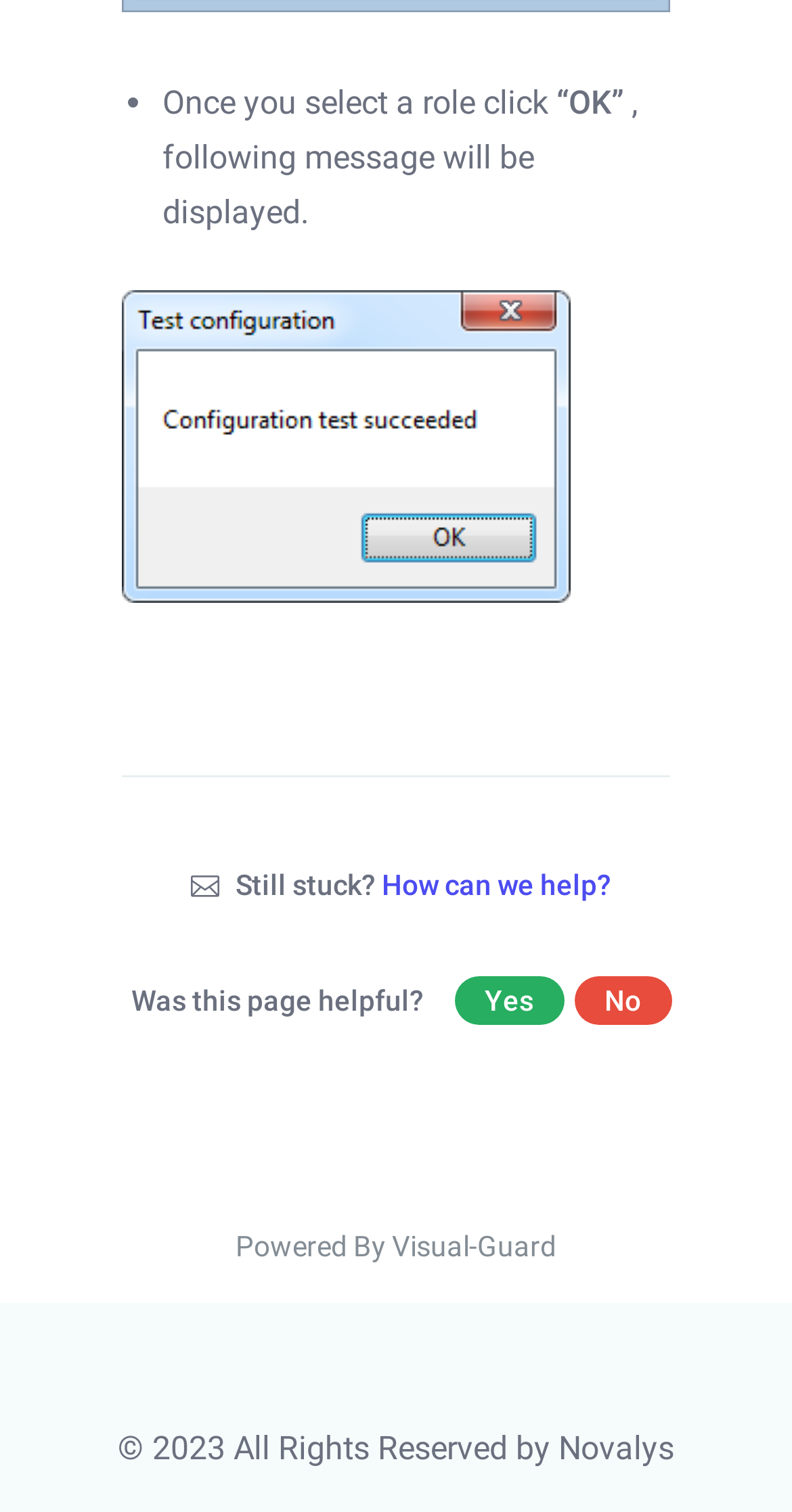Please determine the bounding box coordinates for the UI element described here. Use the format (top-left x, top-left y, bottom-right x, bottom-right y) with values bounded between 0 and 1: How can we help?

[0.482, 0.575, 0.772, 0.597]